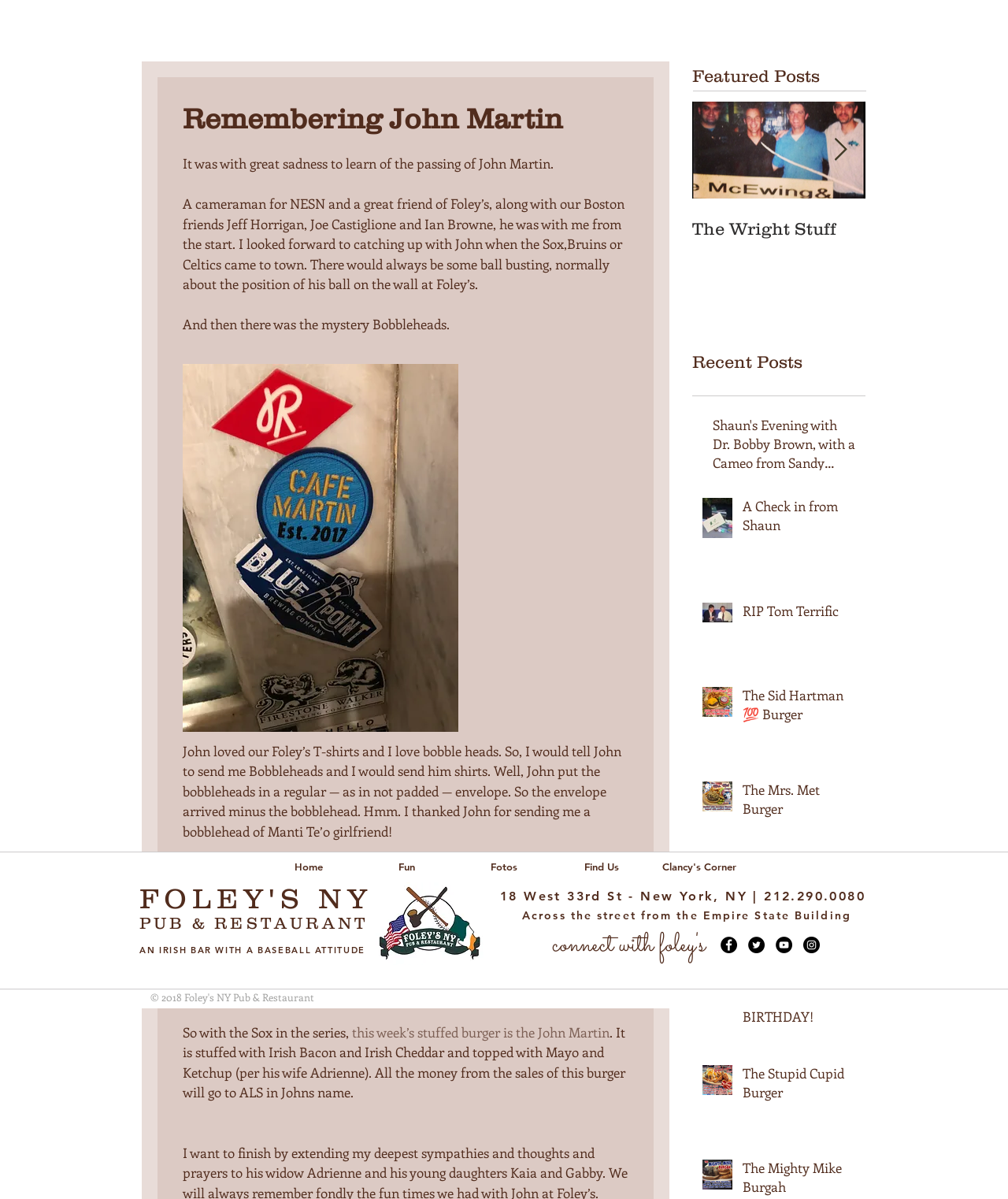Identify and provide the main heading of the webpage.

Remembering John Martin